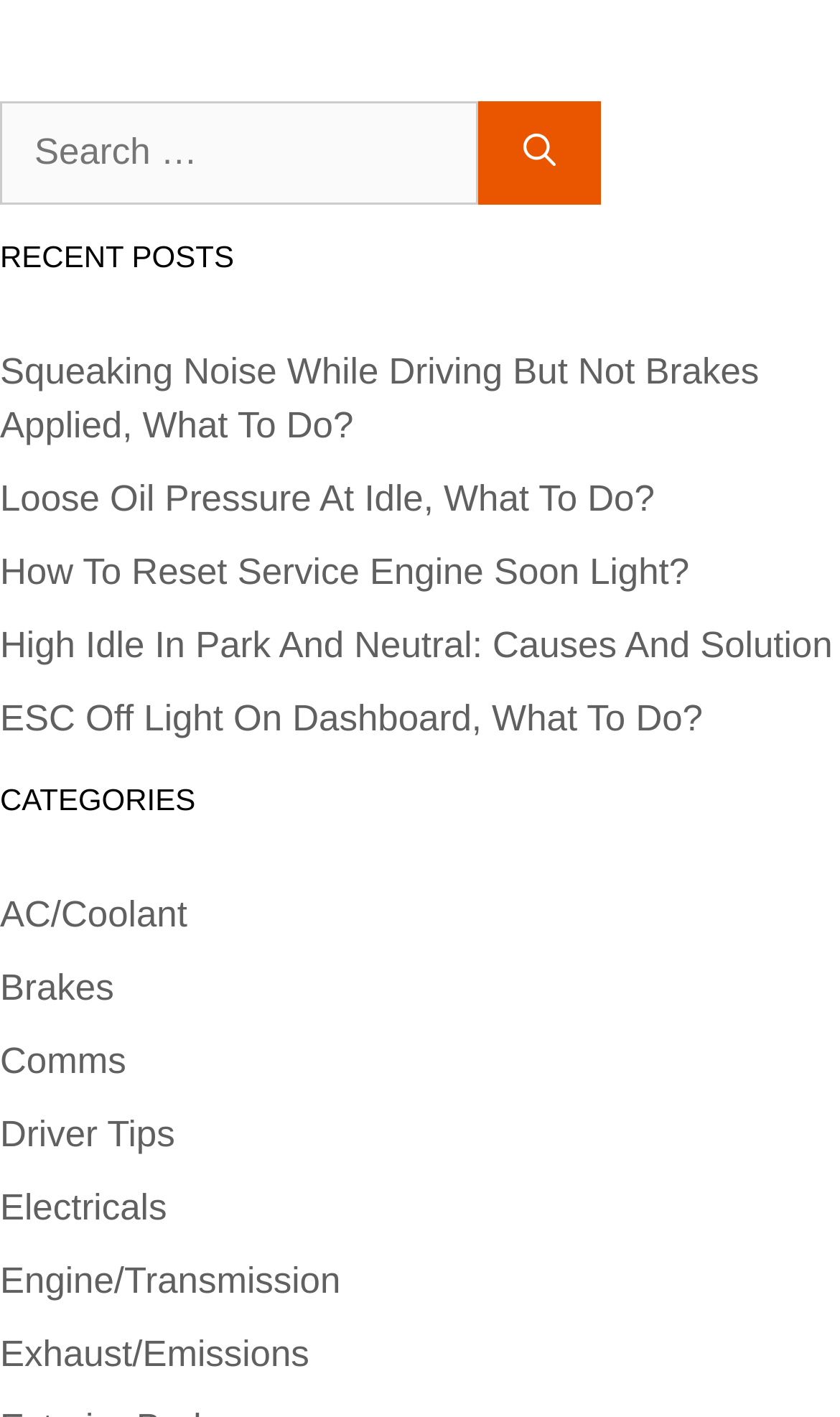Please determine the bounding box coordinates of the element to click on in order to accomplish the following task: "Search for something". Ensure the coordinates are four float numbers ranging from 0 to 1, i.e., [left, top, right, bottom].

[0.0, 0.072, 0.569, 0.144]